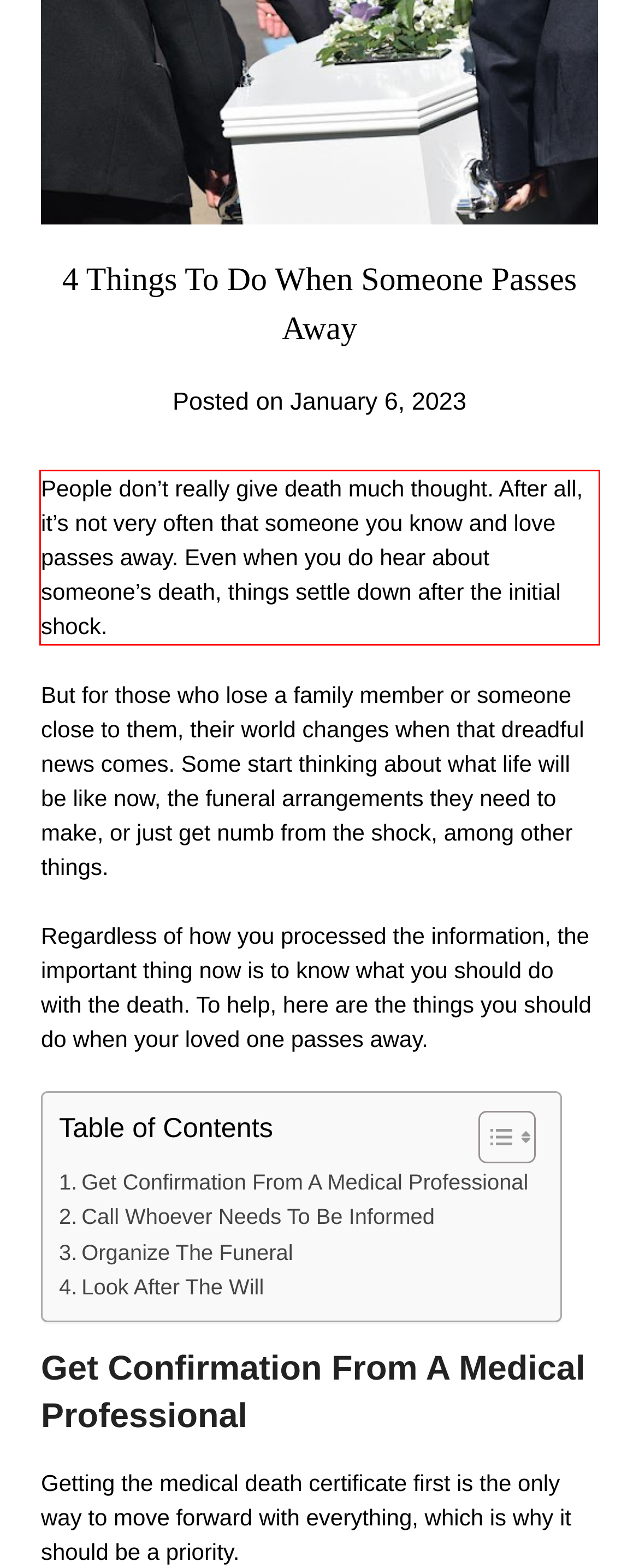You are provided with a screenshot of a webpage that includes a red bounding box. Extract and generate the text content found within the red bounding box.

People don’t really give death much thought. After all, it’s not very often that someone you know and love passes away. Even when you do hear about someone’s death, things settle down after the initial shock.